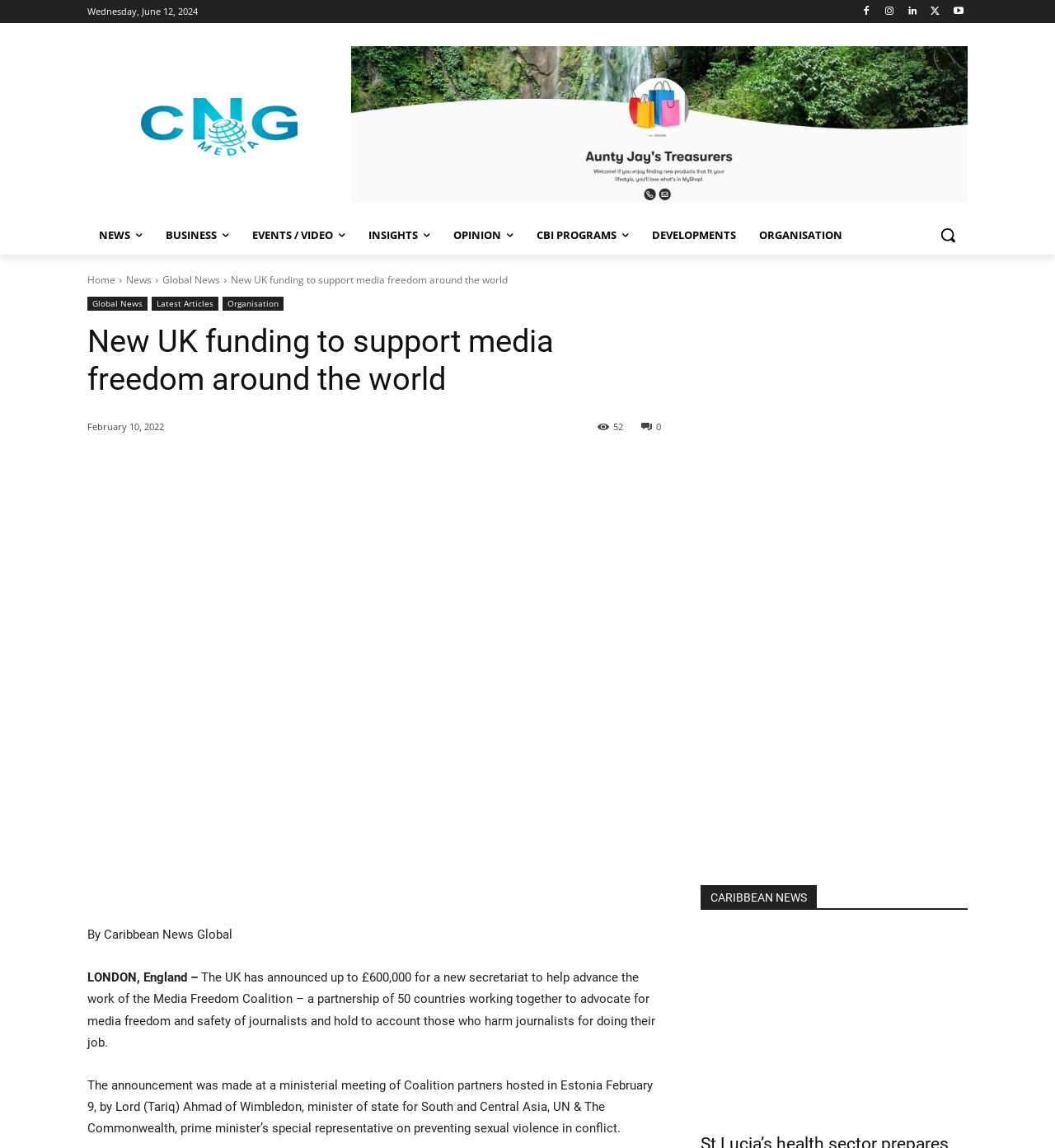Locate the bounding box coordinates of the element you need to click to accomplish the task described by this instruction: "Read the latest news".

[0.083, 0.238, 0.109, 0.25]